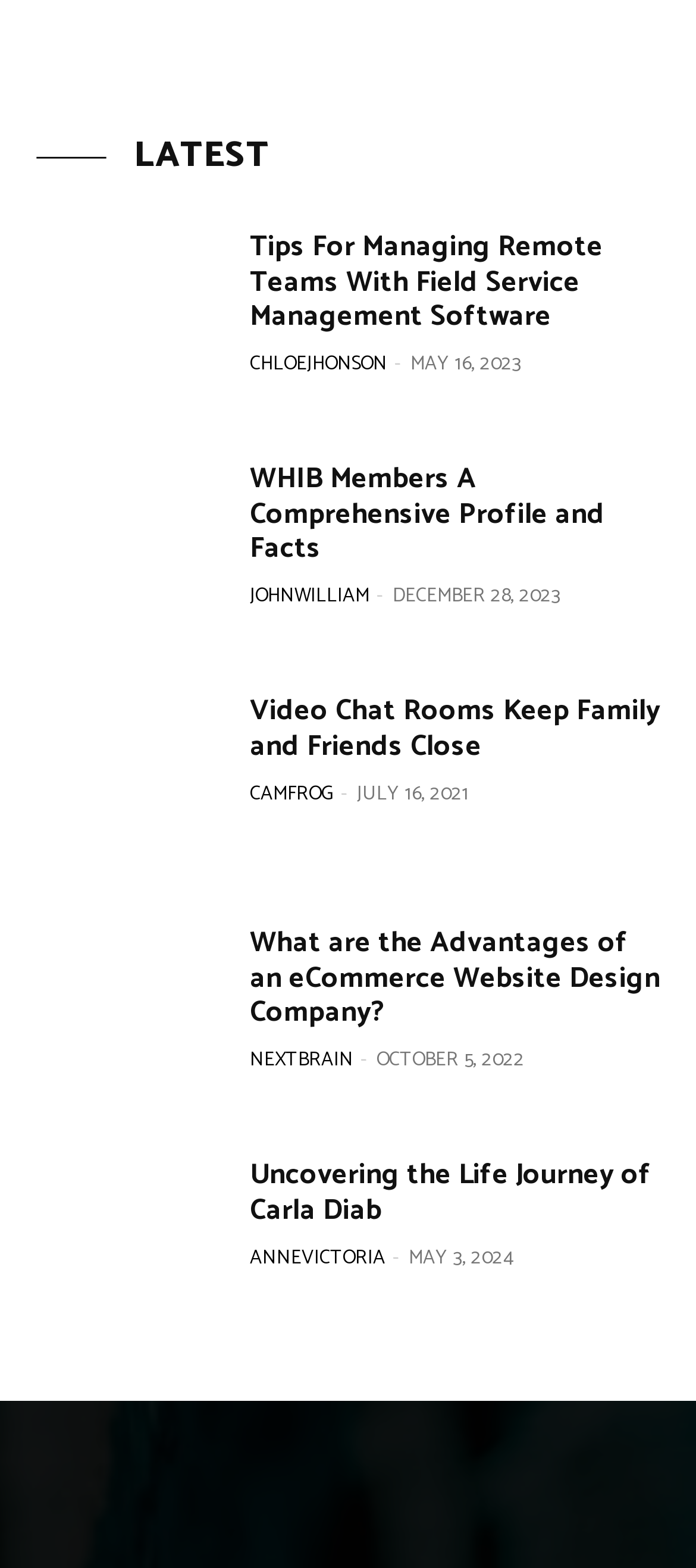Pinpoint the bounding box coordinates of the area that should be clicked to complete the following instruction: "Read the article about managing remote teams". The coordinates must be given as four float numbers between 0 and 1, i.e., [left, top, right, bottom].

[0.051, 0.141, 0.321, 0.261]